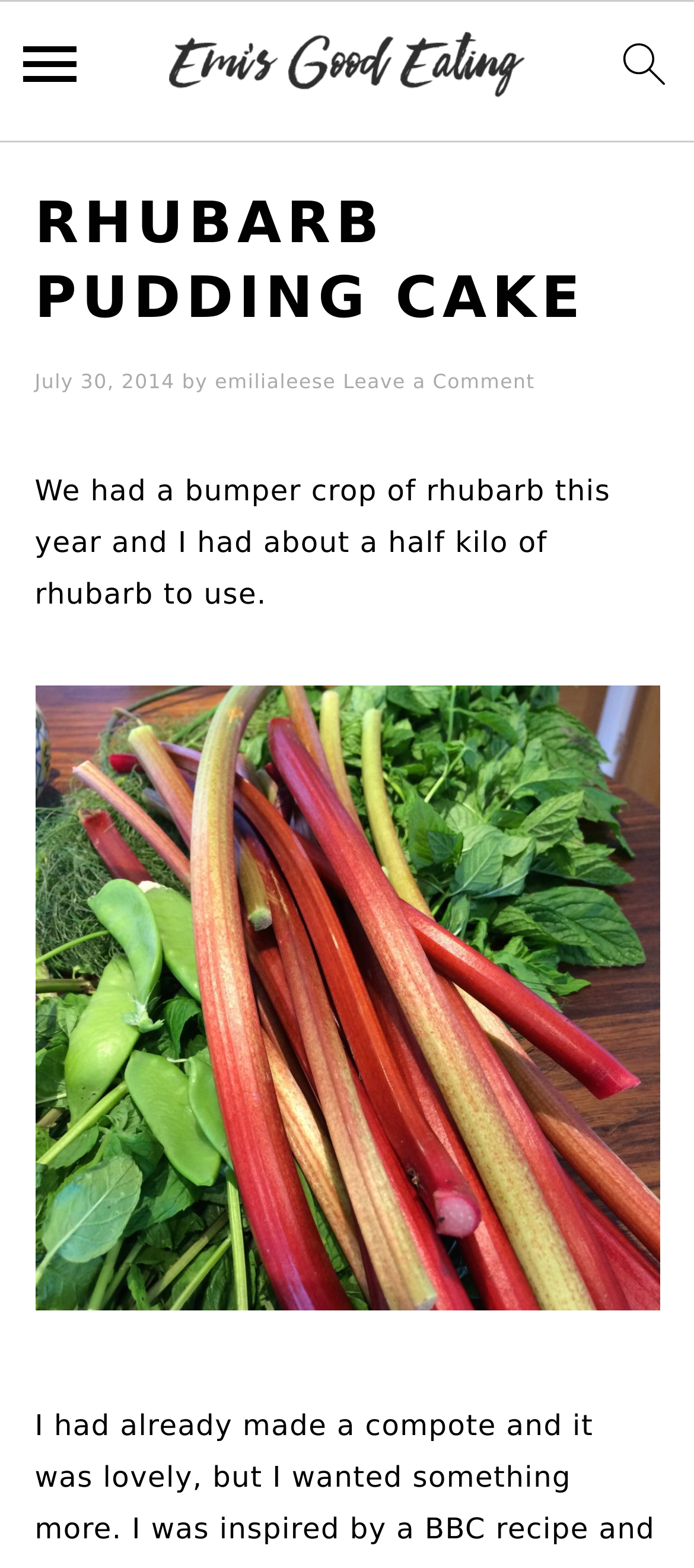Using the given element description, provide the bounding box coordinates (top-left x, top-left y, bottom-right x, bottom-right y) for the corresponding UI element in the screenshot: emilialeese

[0.31, 0.236, 0.484, 0.251]